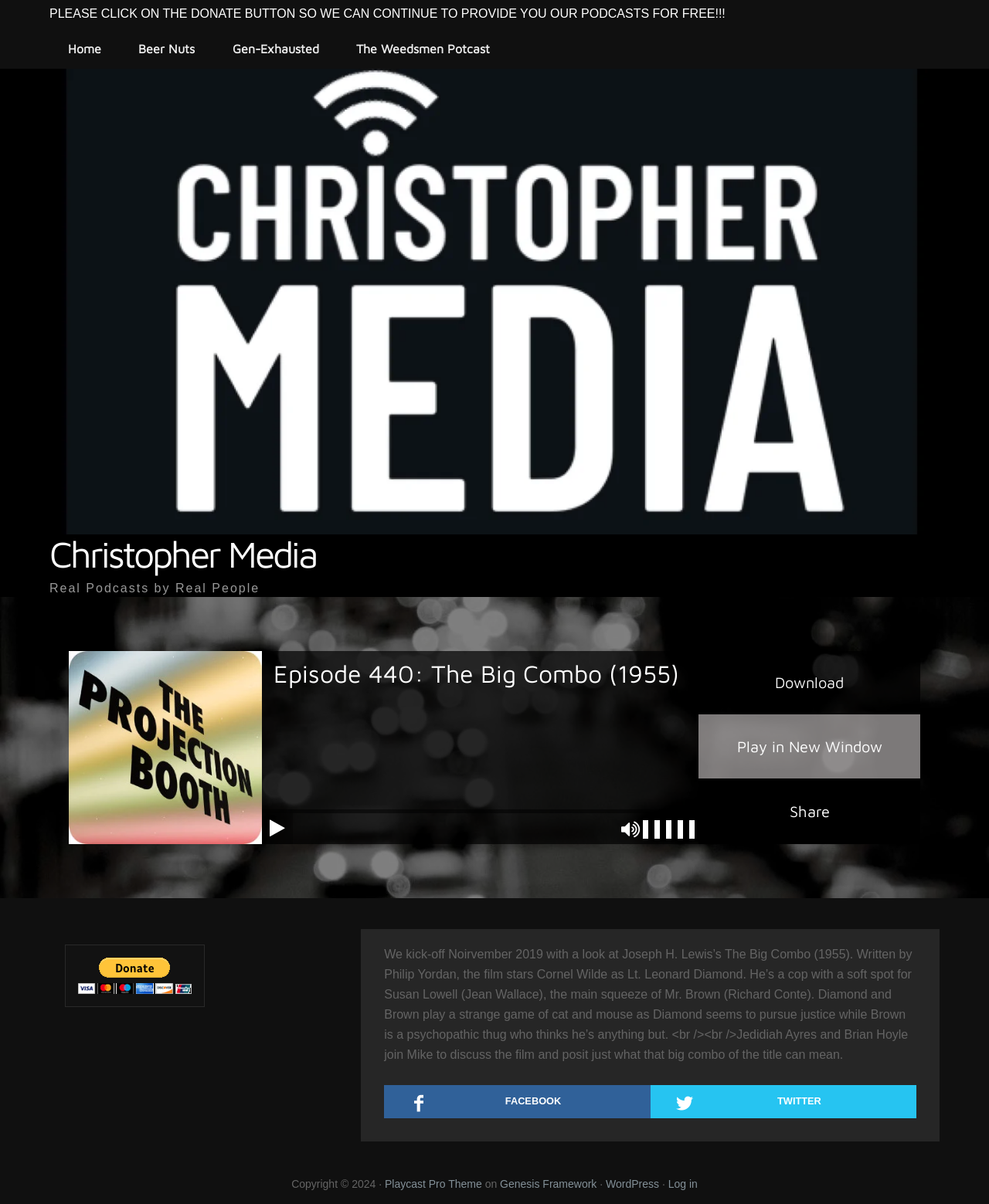What is the title of the episode?
Please answer the question with as much detail as possible using the screenshot.

I found the answer by looking at the heading element with the text 'Episode 440: The Big Combo (1955)' which is a prominent element on the page, indicating that it is the title of the episode.